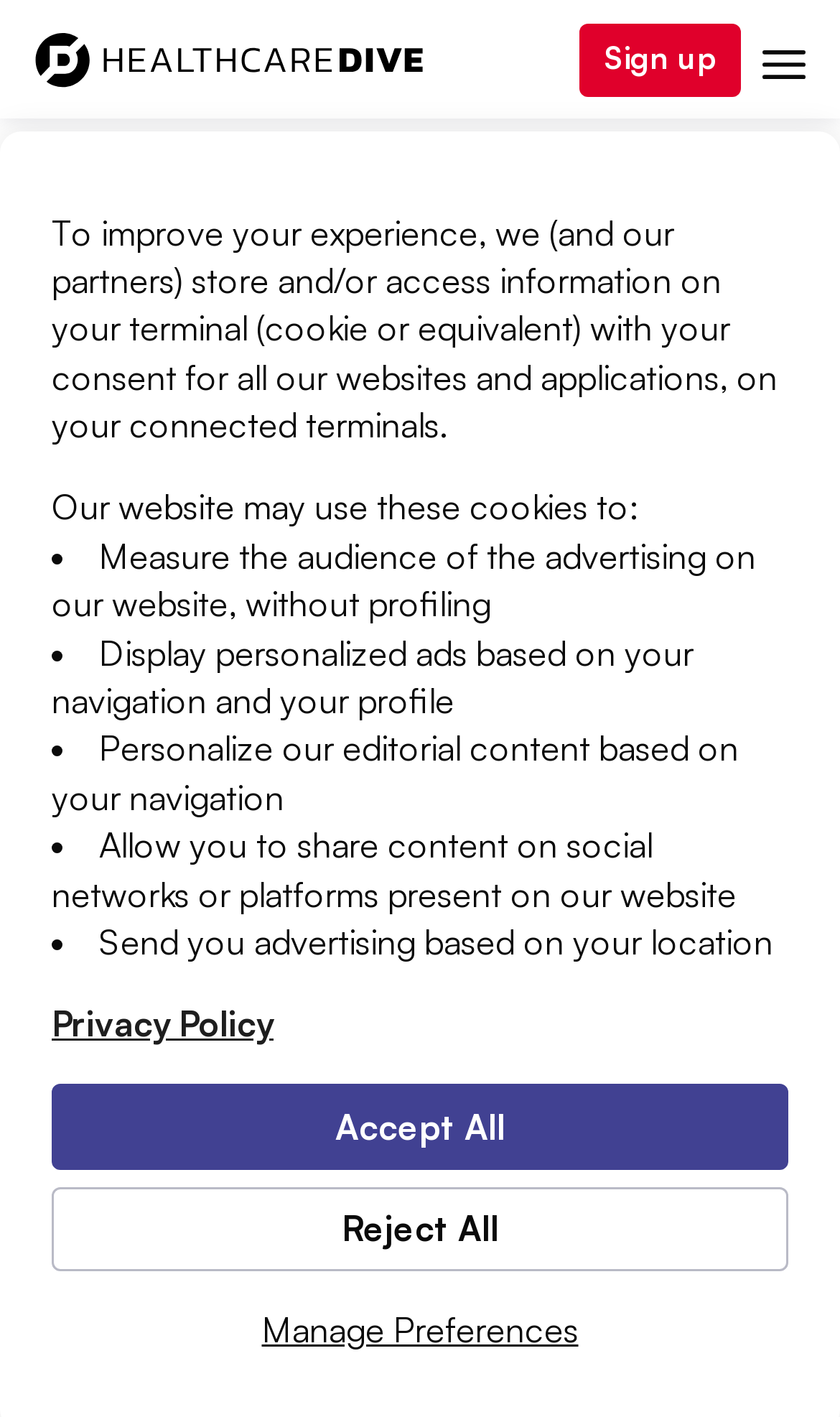Please locate the bounding box coordinates of the element that needs to be clicked to achieve the following instruction: "Share article to Linkedin". The coordinates should be four float numbers between 0 and 1, i.e., [left, top, right, bottom].

[0.008, 0.481, 0.115, 0.545]